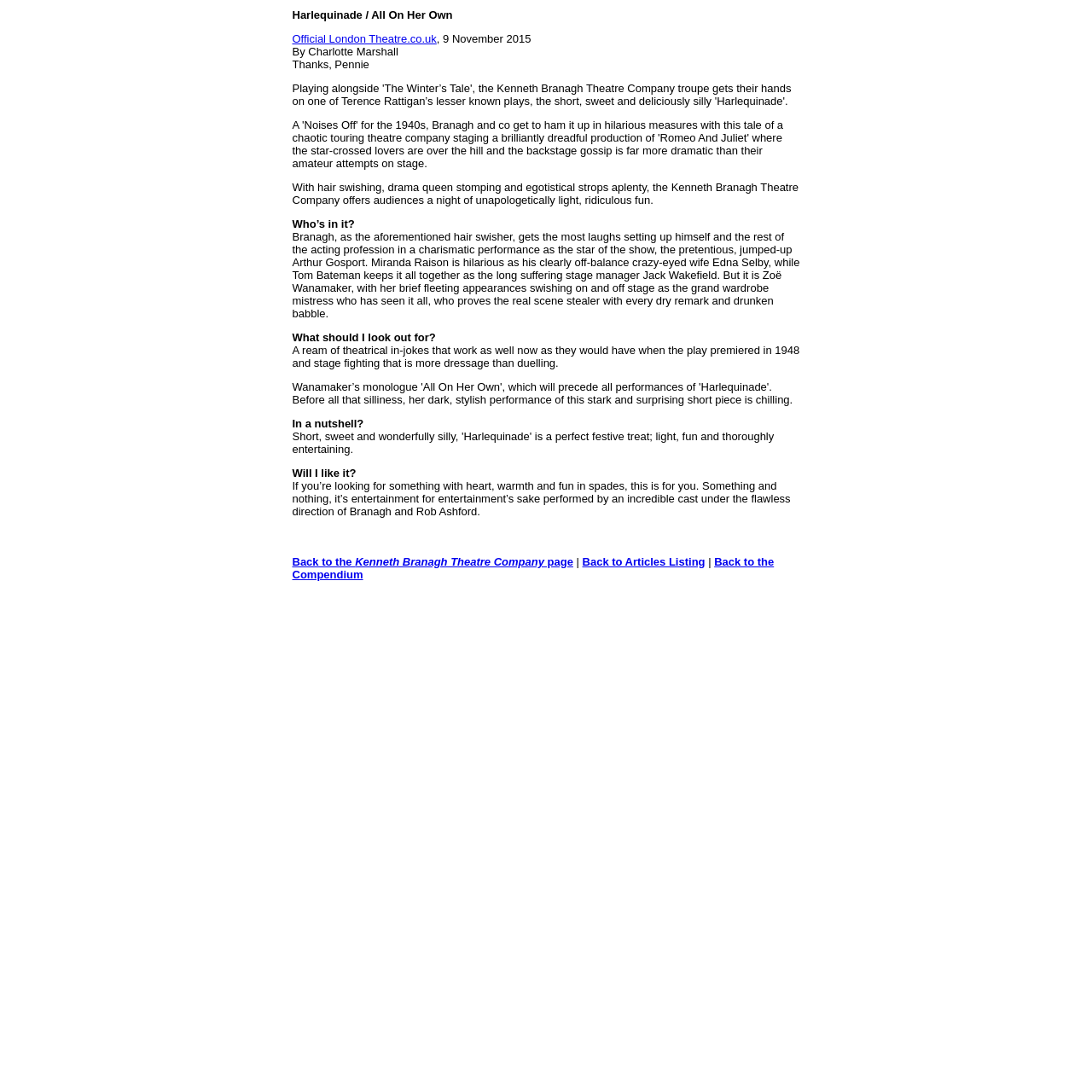Please reply to the following question using a single word or phrase: 
What is the title of the short piece that precedes all performances of 'Harlequinade'?

All On Her Own